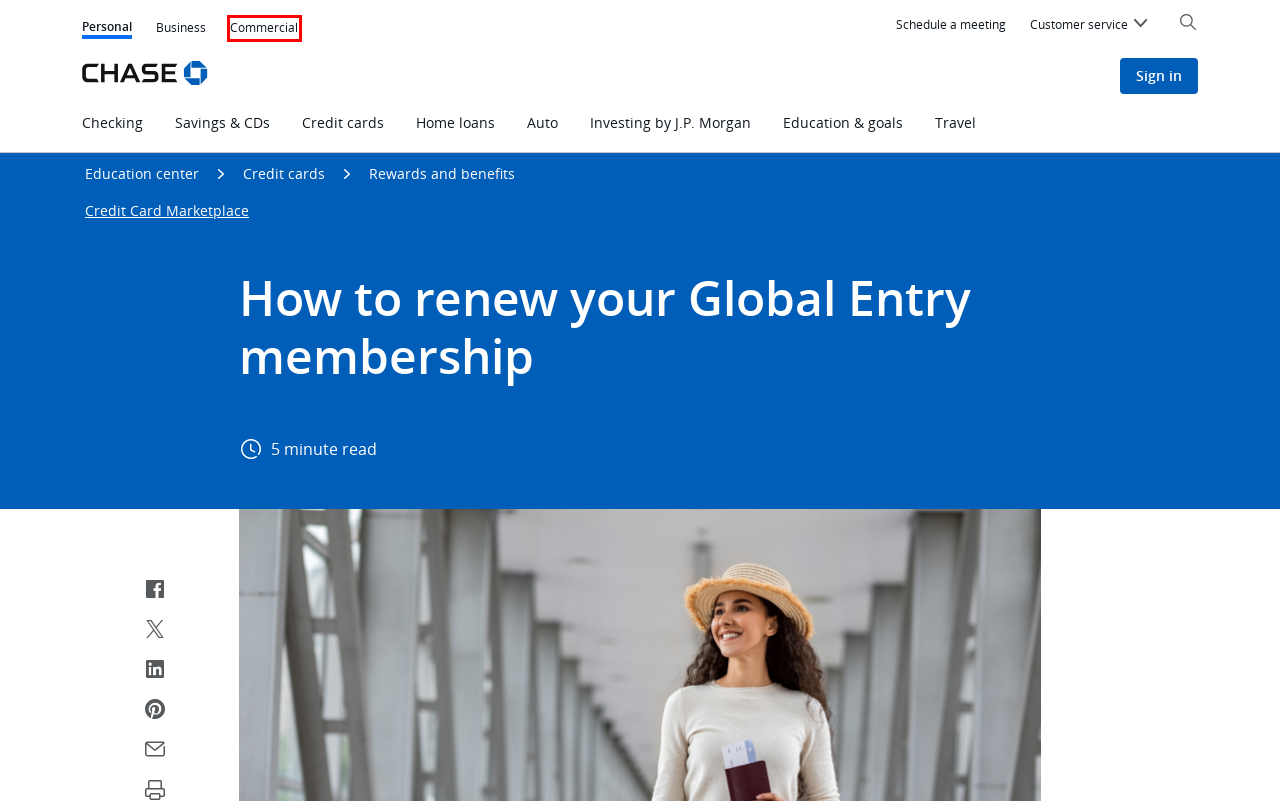You are given a screenshot of a webpage with a red rectangle bounding box around an element. Choose the best webpage description that matches the page after clicking the element in the bounding box. Here are the candidates:
A. Commission-free online trading with J.P. Morgan Self-Directed Investing | Chase.com
B. Compare Rewards Credit Cards | Chase
C. New Chase customer | $300 Chase Total Checking Account offer
D. Credit Card, Mortgage, Banking, Auto | Chase Online | Chase.com
E. Chase Online
F. Credit Cards - Compare Credit Card Offers and Apply Online | Chase
G. Commercial Banking and Financial Solutions | J.P. Morgan Chase
H. Find a J.P. Morgan Advisor by State | Wealth Management | Chase.com

G